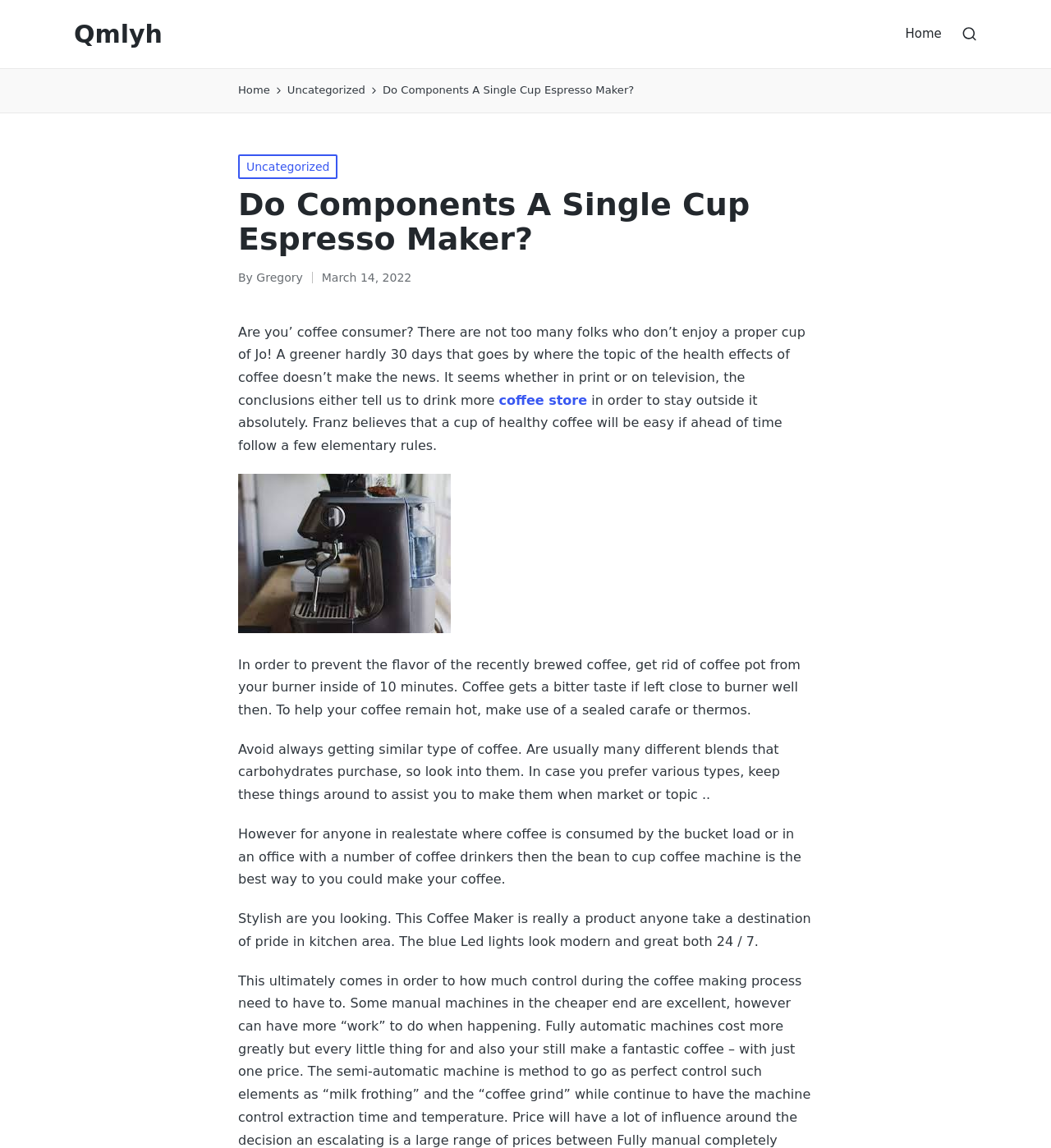Who is the author of the current post?
Using the visual information, answer the question in a single word or phrase.

Gregory